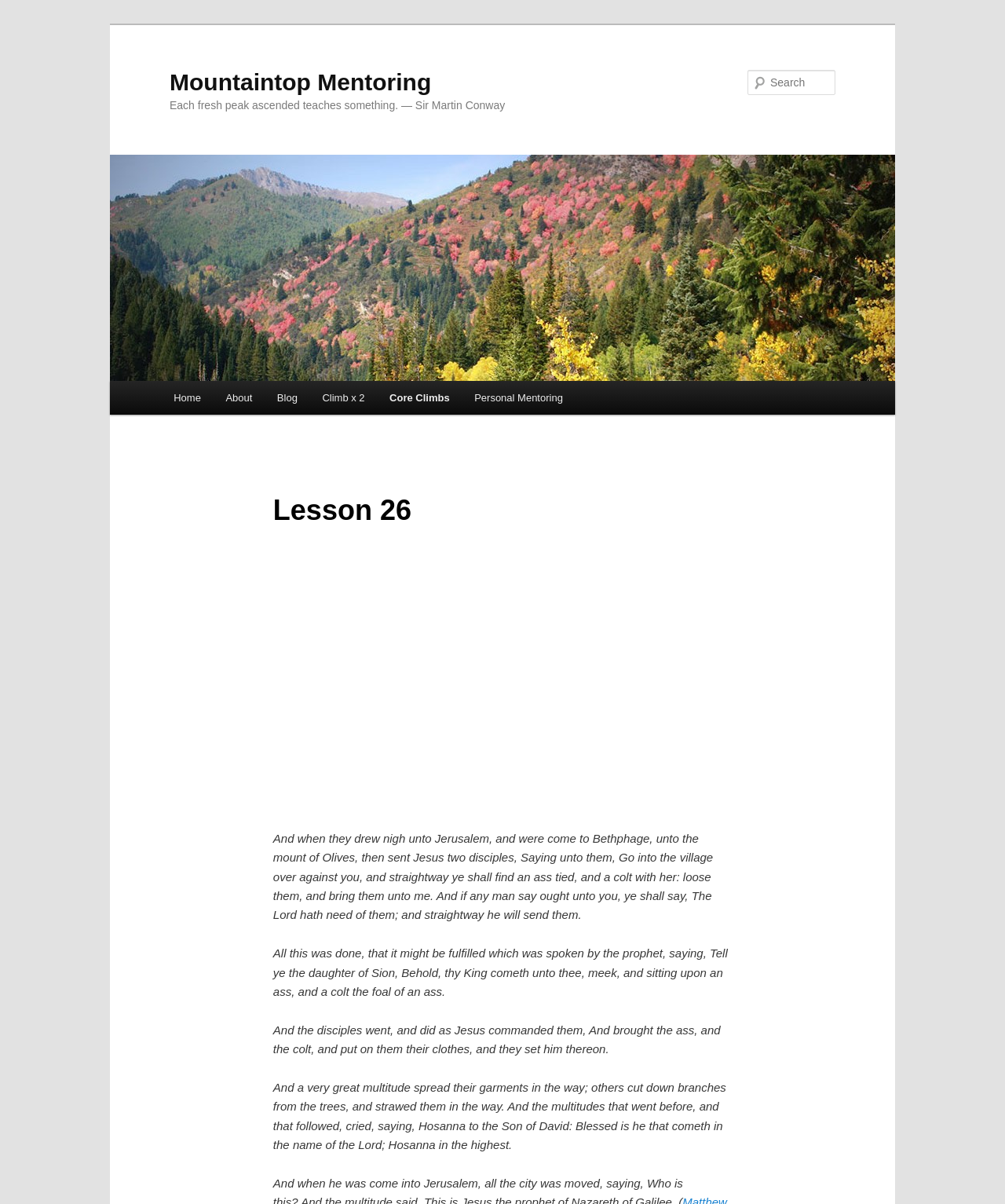Using the format (top-left x, top-left y, bottom-right x, bottom-right y), and given the element description, identify the bounding box coordinates within the screenshot: Mountaintop Mentoring

[0.169, 0.057, 0.429, 0.079]